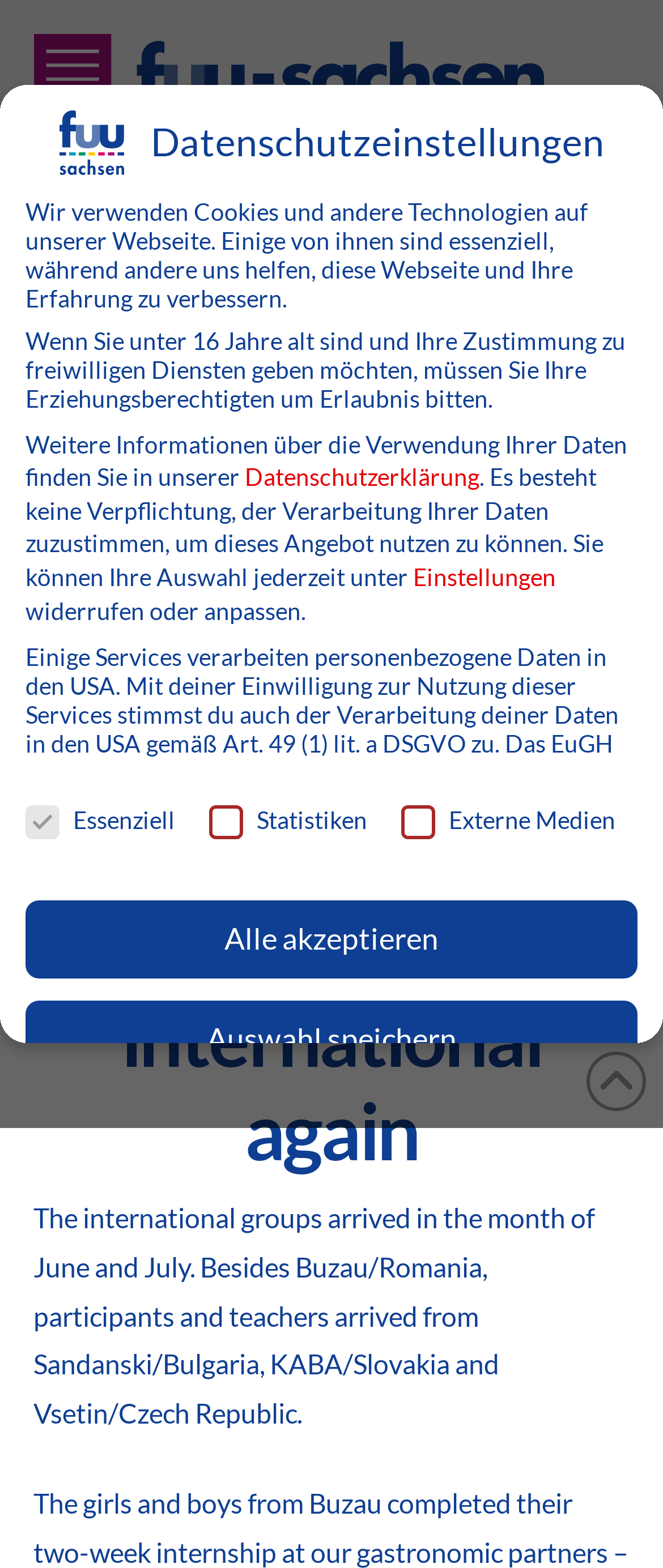Provide a short answer using a single word or phrase for the following question: 
What is the date mentioned in the webpage?

10. August 2021